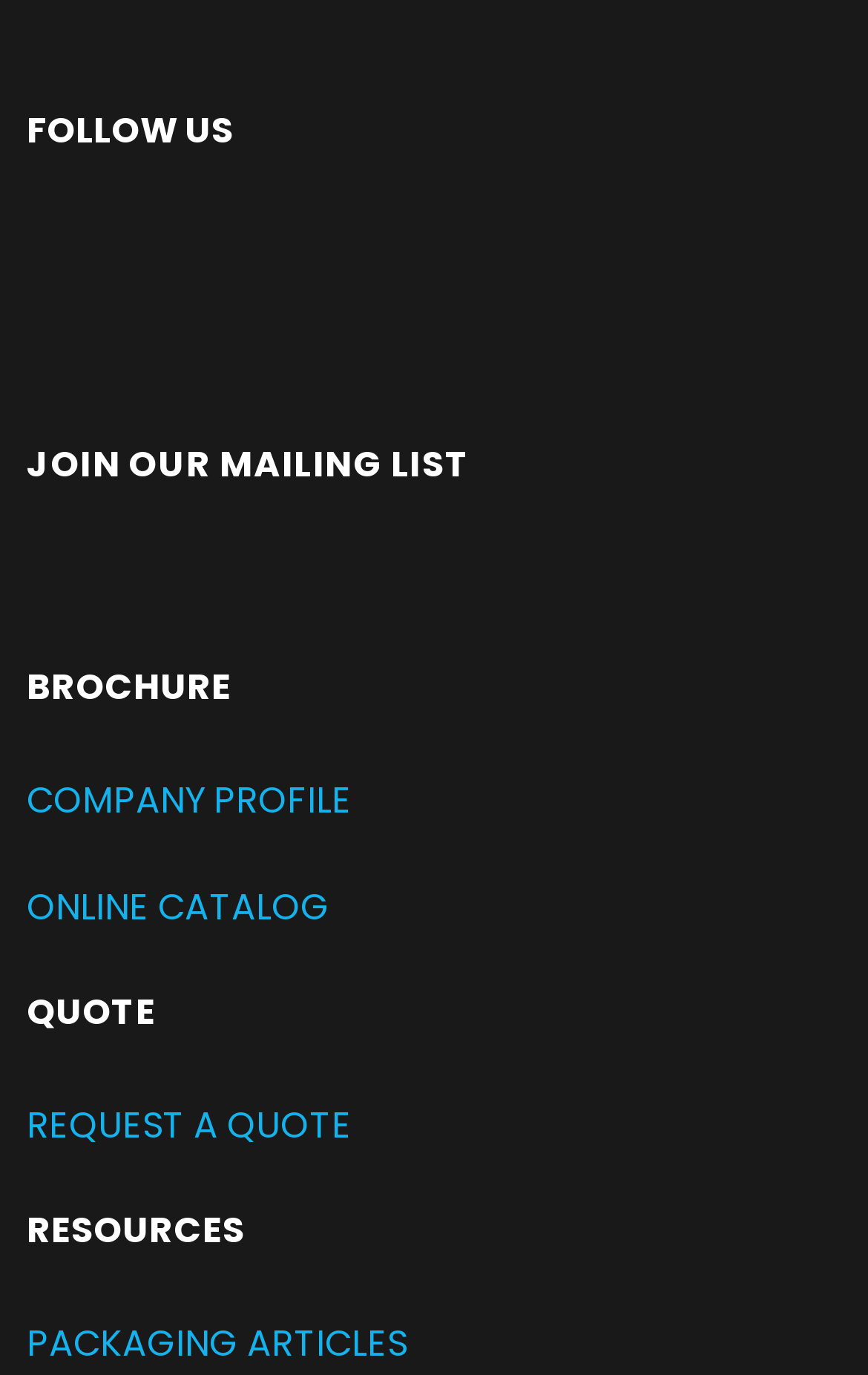Identify the bounding box coordinates for the UI element described by the following text: "COMPANY PROFILE". Provide the coordinates as four float numbers between 0 and 1, in the format [left, top, right, bottom].

[0.031, 0.564, 0.405, 0.601]